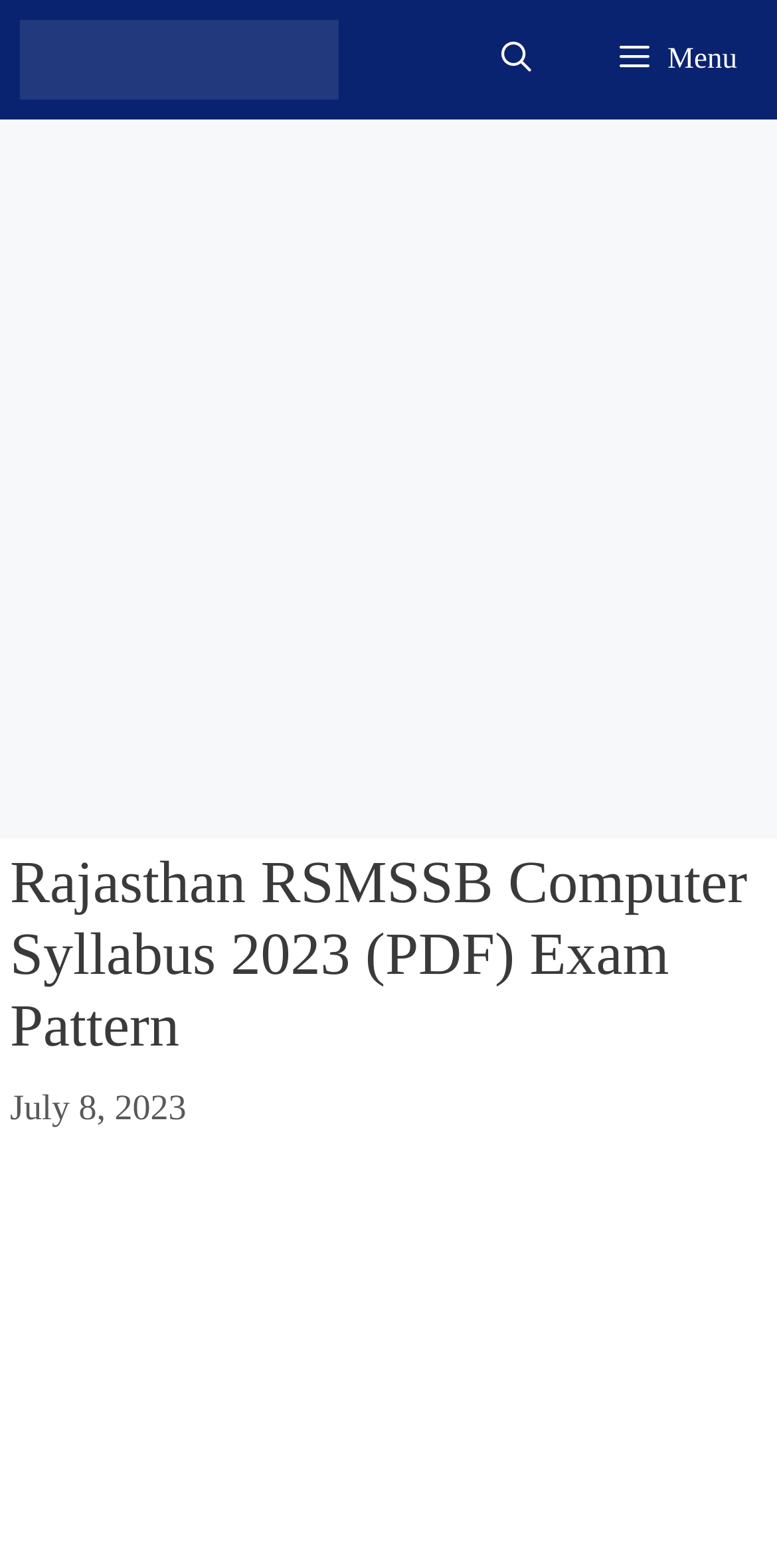From the details in the image, provide a thorough response to the question: Is there a search bar available on this webpage?

I found a link with the text 'Open Search Bar', which indicates that a search bar is available on this webpage and can be opened by clicking on this link.